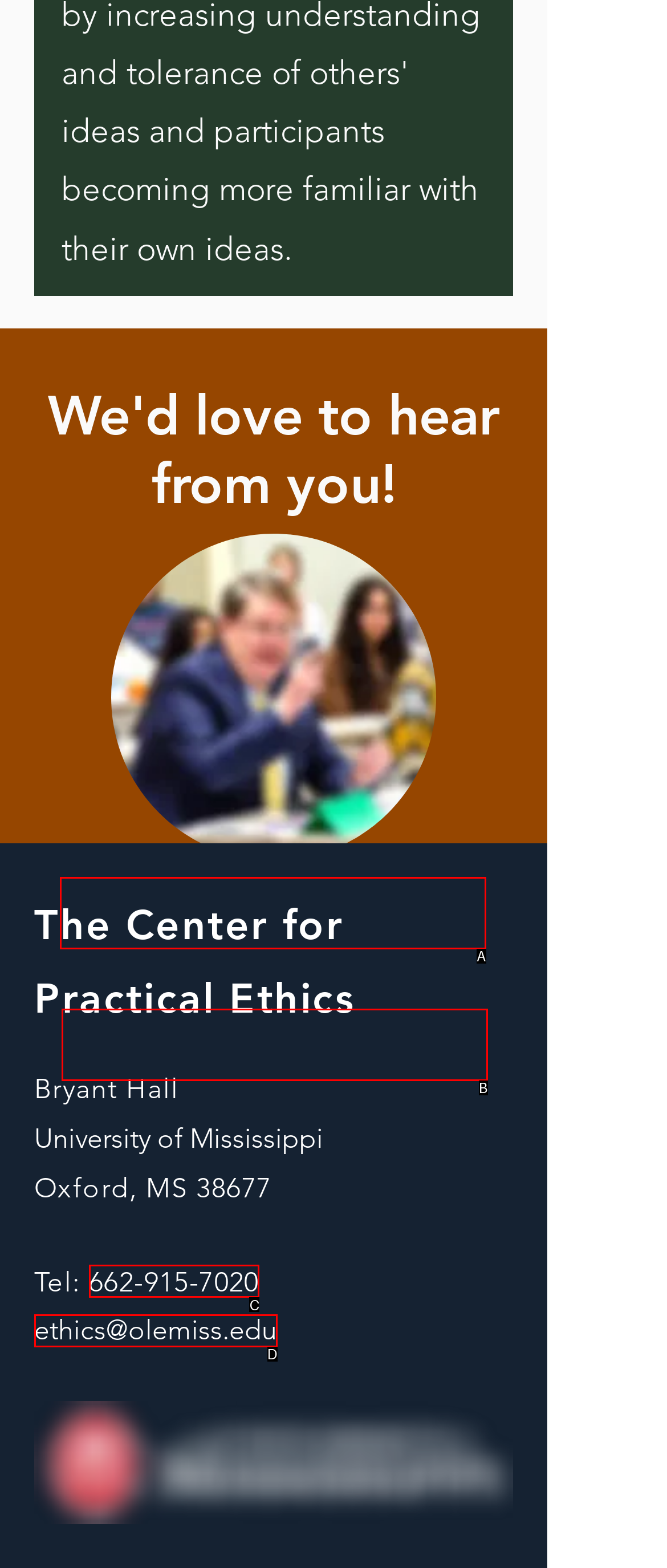Tell me which one HTML element best matches the description: Email us directly
Answer with the option's letter from the given choices directly.

B